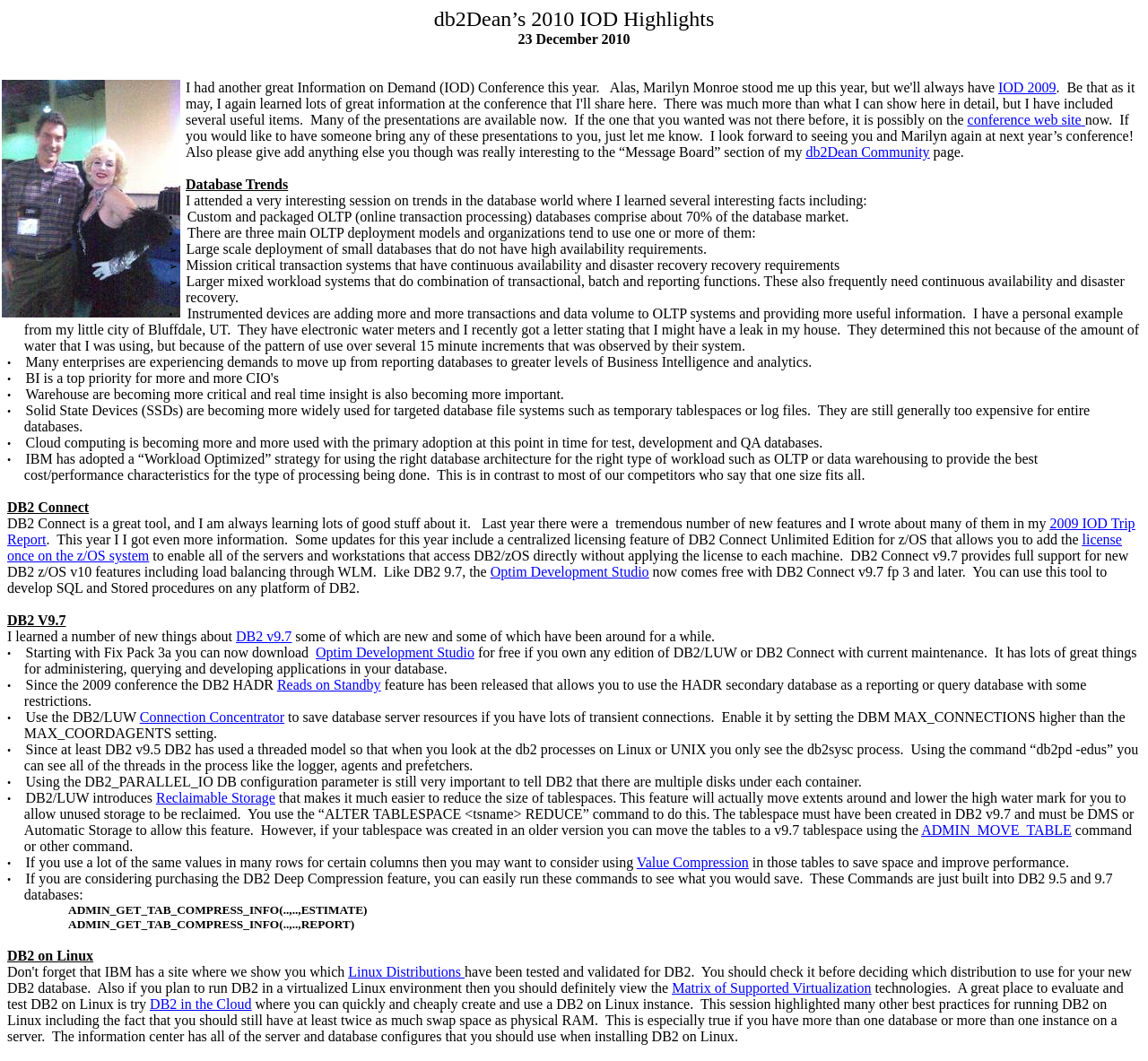Locate the bounding box coordinates of the clickable part needed for the task: "Click on Contact".

None